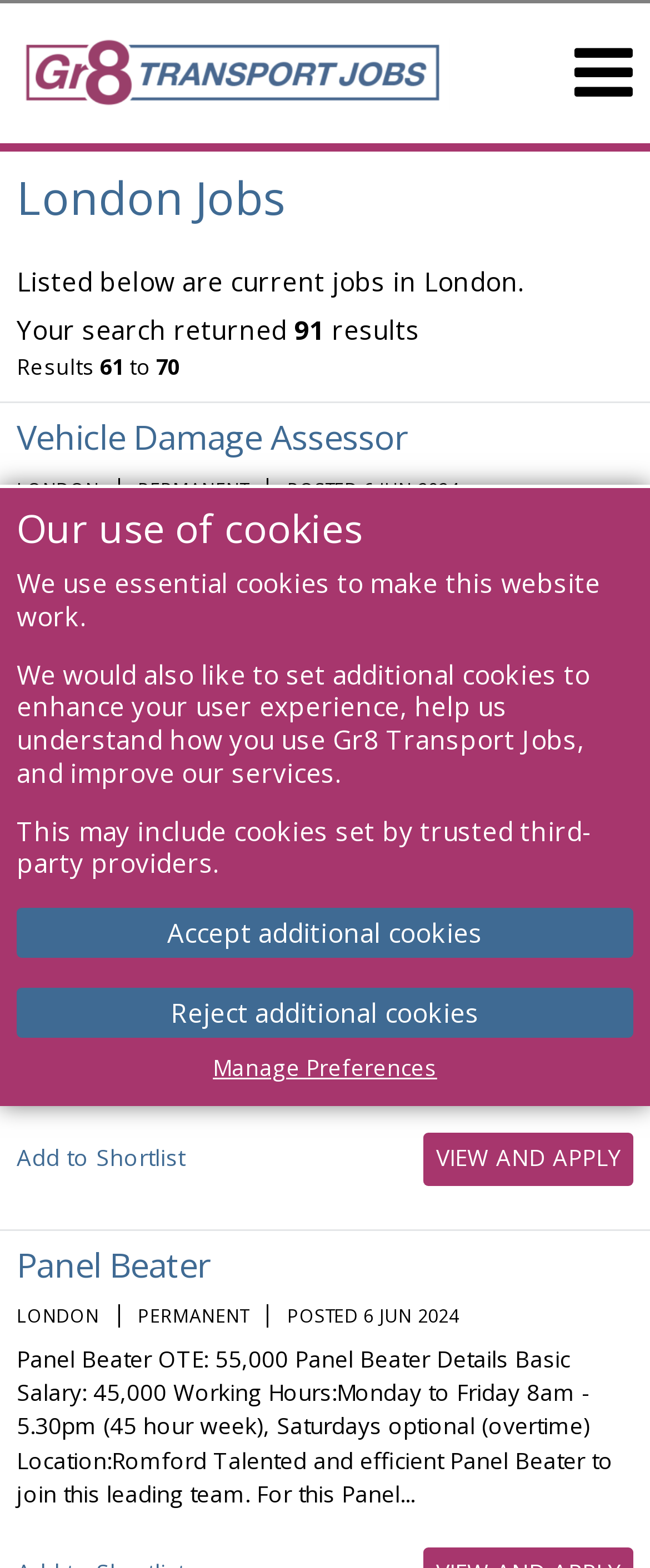Determine the bounding box coordinates for the area that needs to be clicked to fulfill this task: "View job details of Panel Beater". The coordinates must be given as four float numbers between 0 and 1, i.e., [left, top, right, bottom].

[0.026, 0.528, 0.326, 0.557]